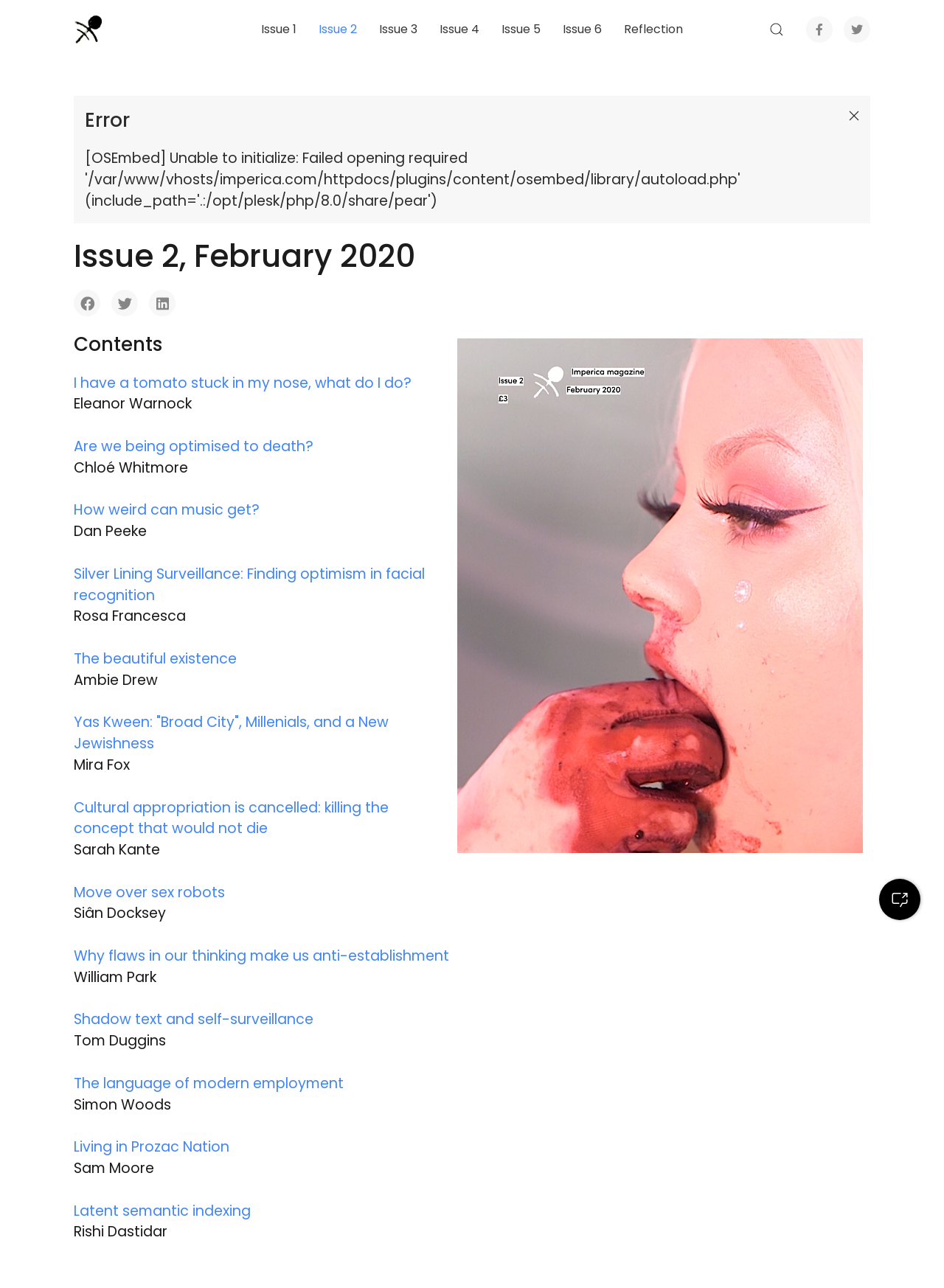Answer the question using only one word or a concise phrase: What is the current issue number?

Issue 2